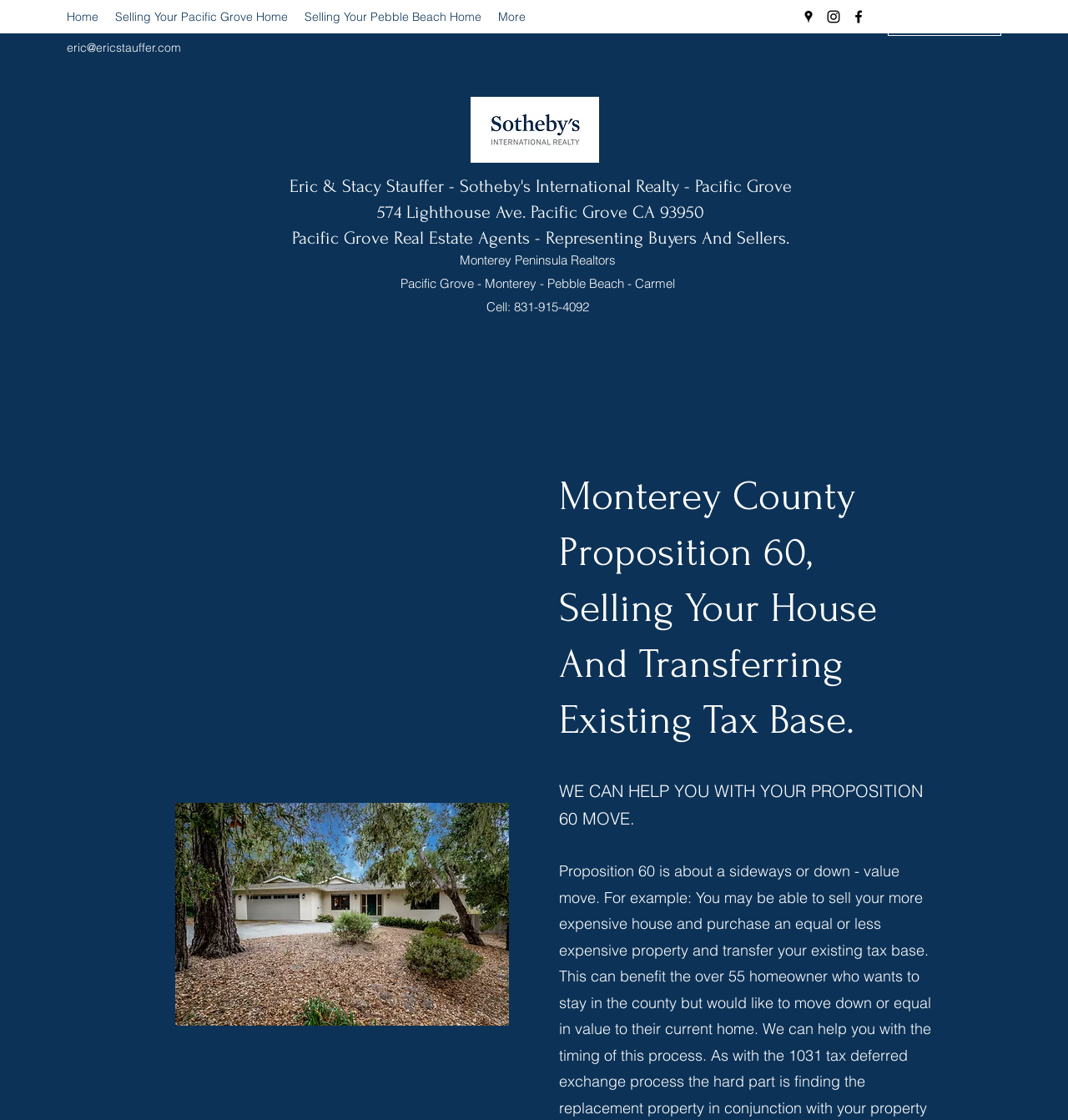Find the headline of the webpage and generate its text content.

Monterey County Proposition 60,
Selling Your House And Transferring Existing Tax Base.